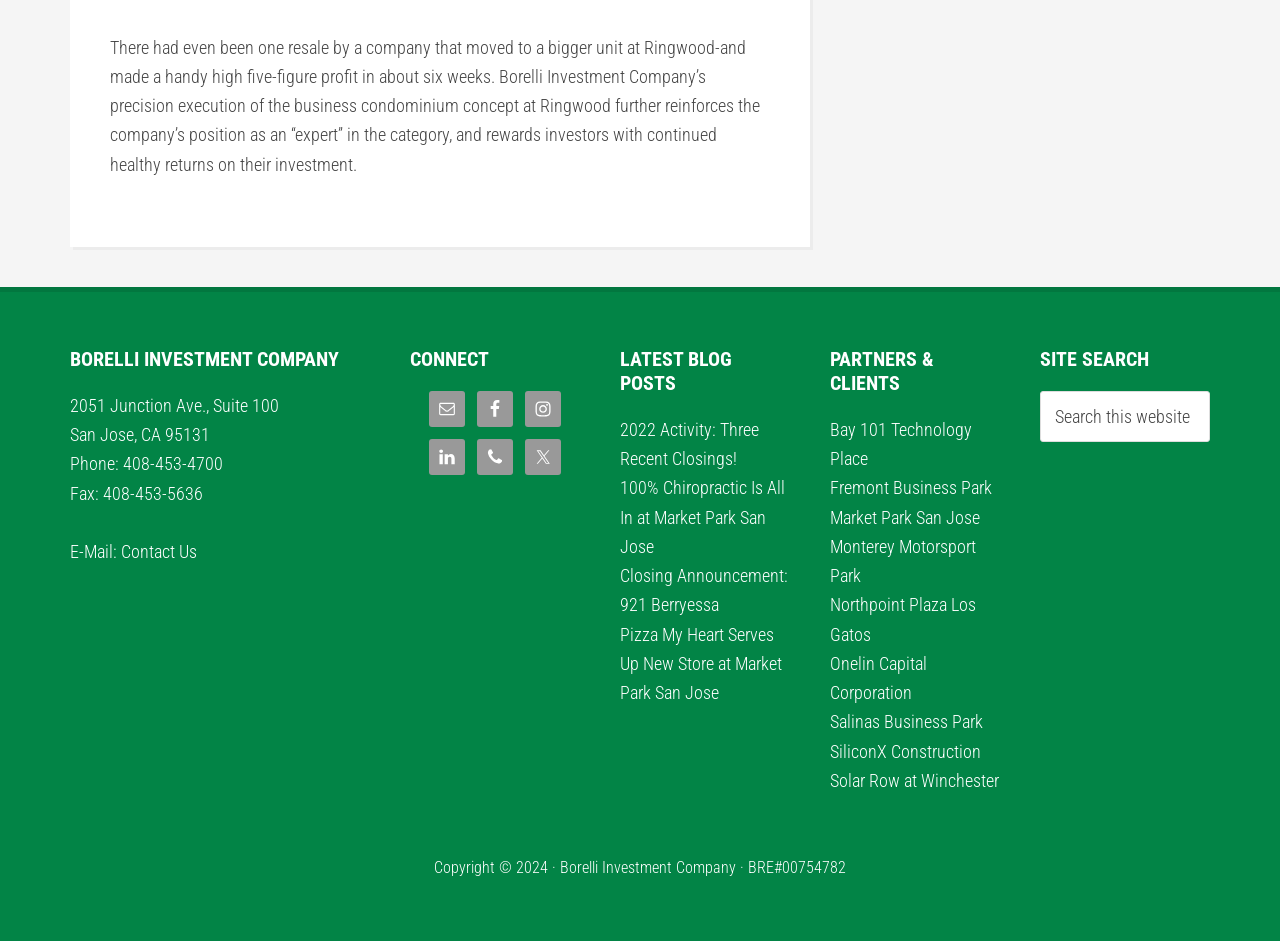Please identify the bounding box coordinates of the clickable area that will allow you to execute the instruction: "Contact Us".

[0.095, 0.575, 0.154, 0.597]